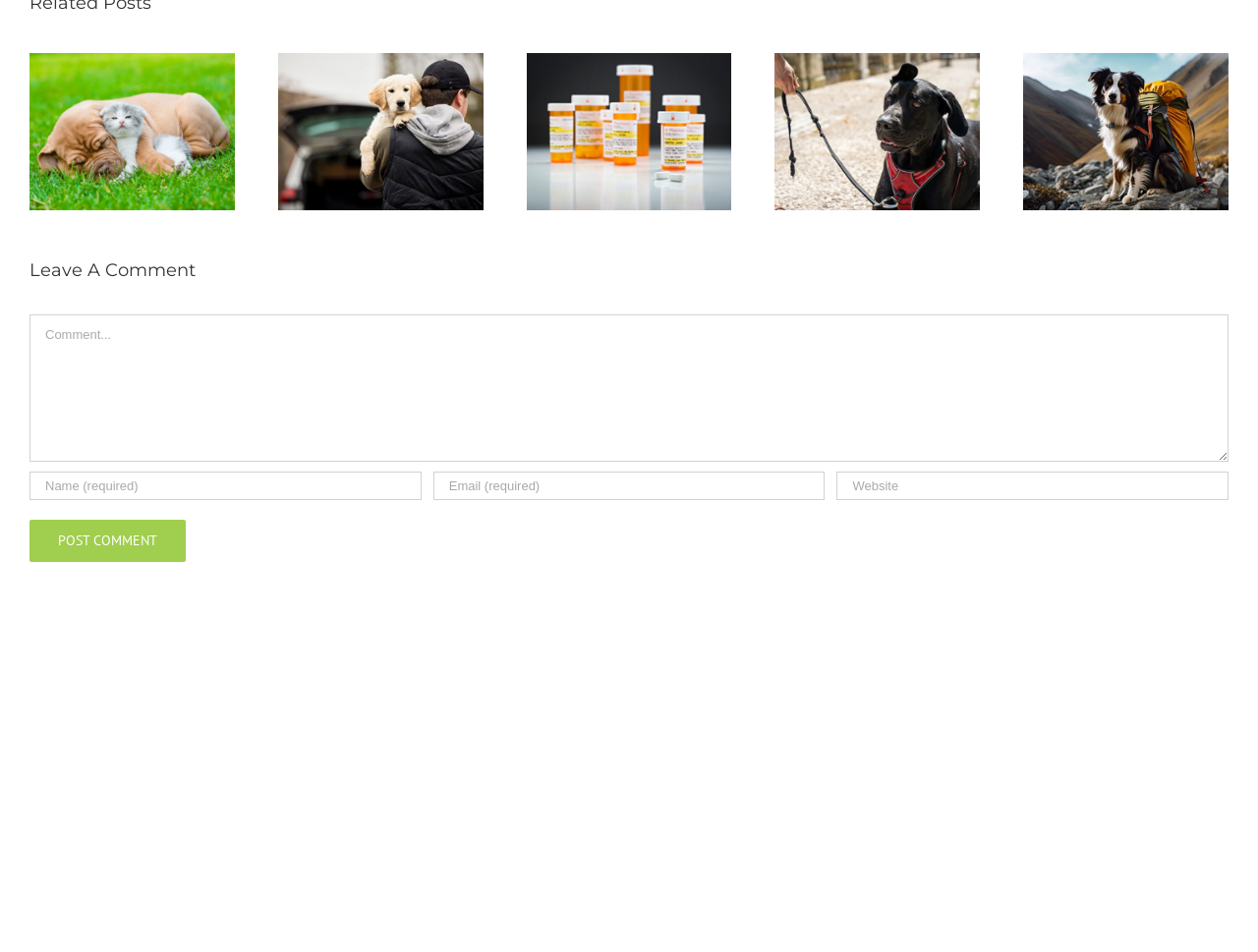Locate the UI element described as follows: "parent_node: Comment name="comment" placeholder="Comment..."". Return the bounding box coordinates as four float numbers between 0 and 1 in the order [left, top, right, bottom].

[0.023, 0.33, 0.977, 0.485]